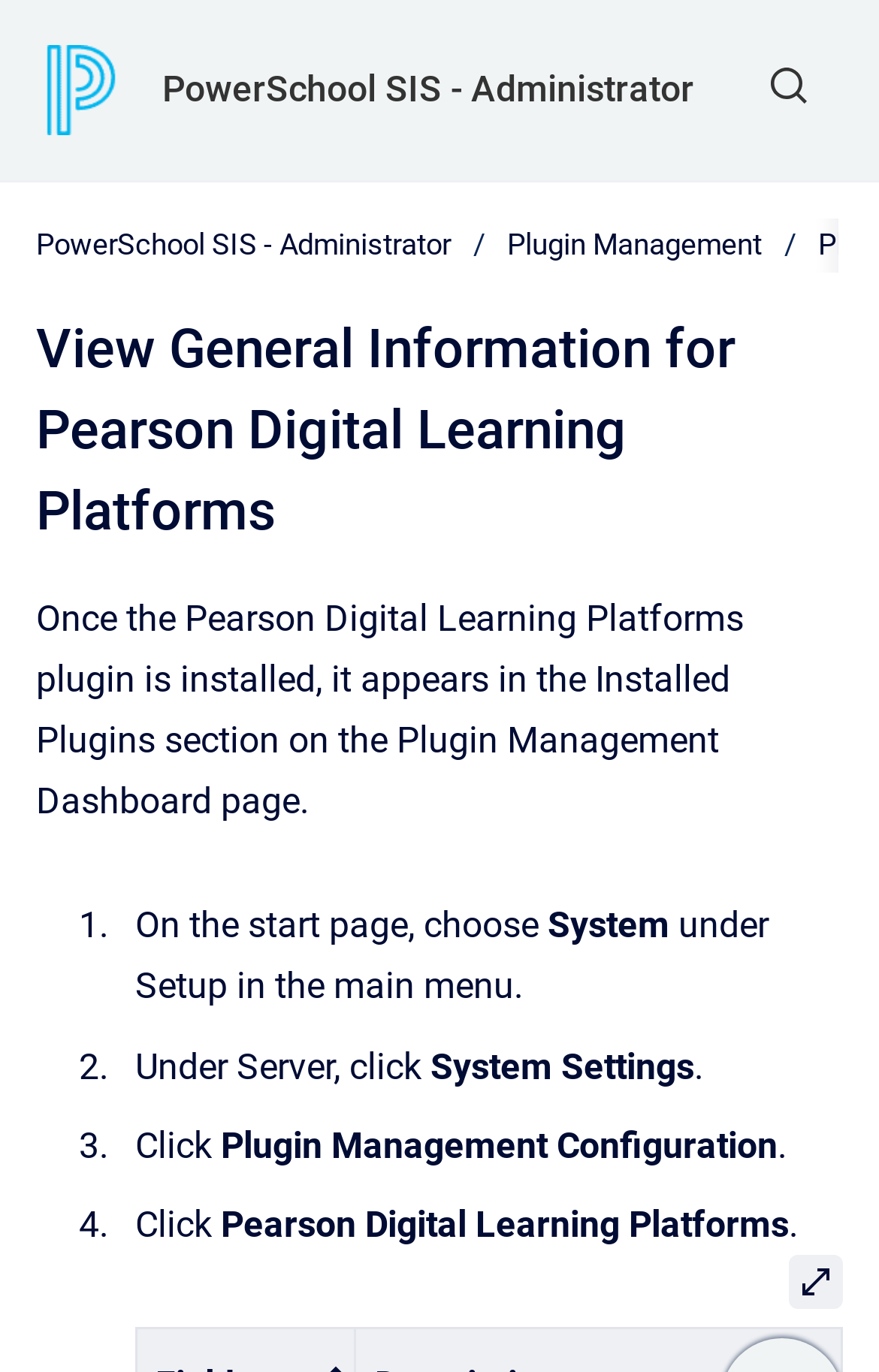What is the purpose of the Plugin Management Configuration page?
Use the screenshot to answer the question with a single word or phrase.

To configure the plugin